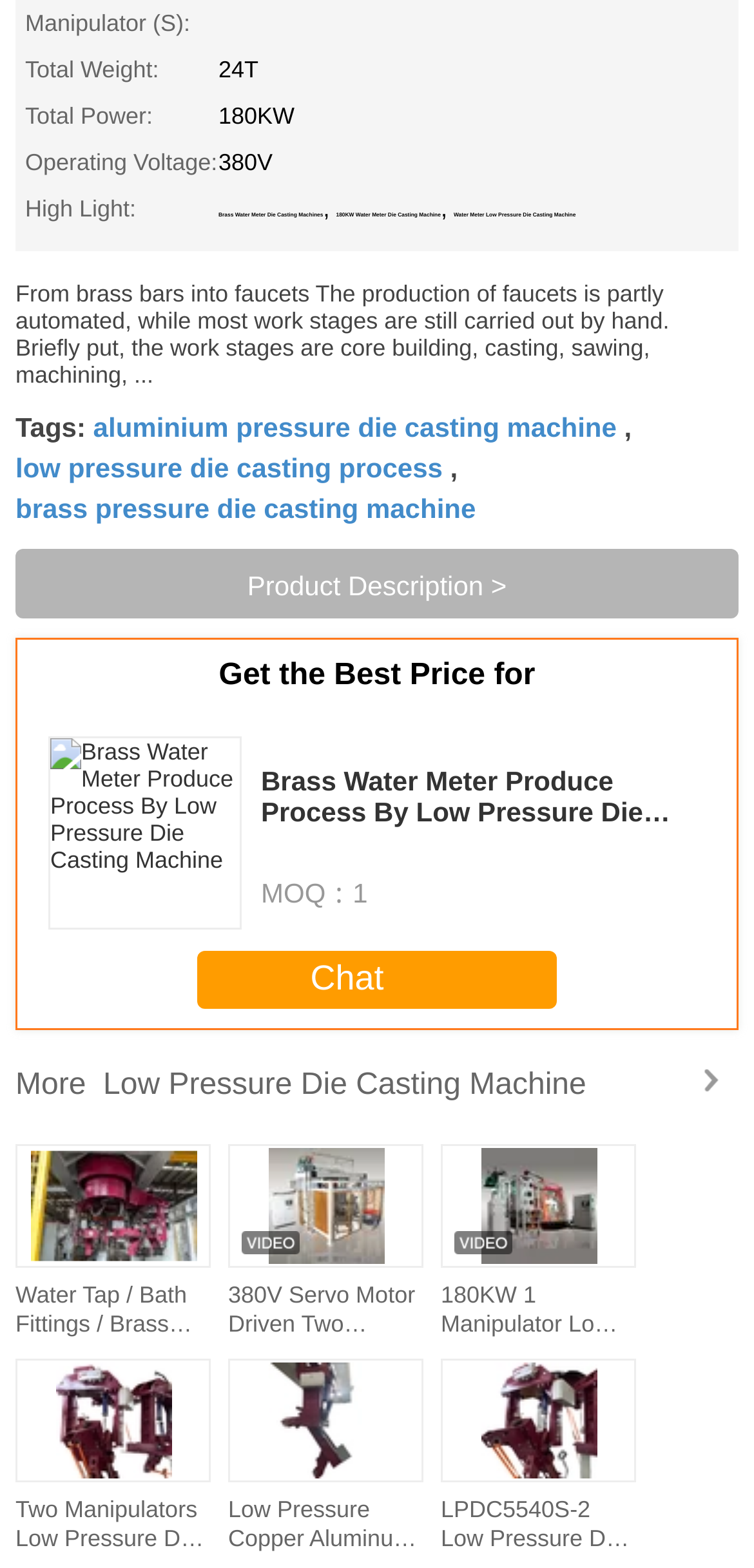What is the MOQ of the product?
Please interpret the details in the image and answer the question thoroughly.

Although there is a 'MOQ:' label on the webpage, the actual value is not specified. Therefore, I cannot determine the MOQ of the product.